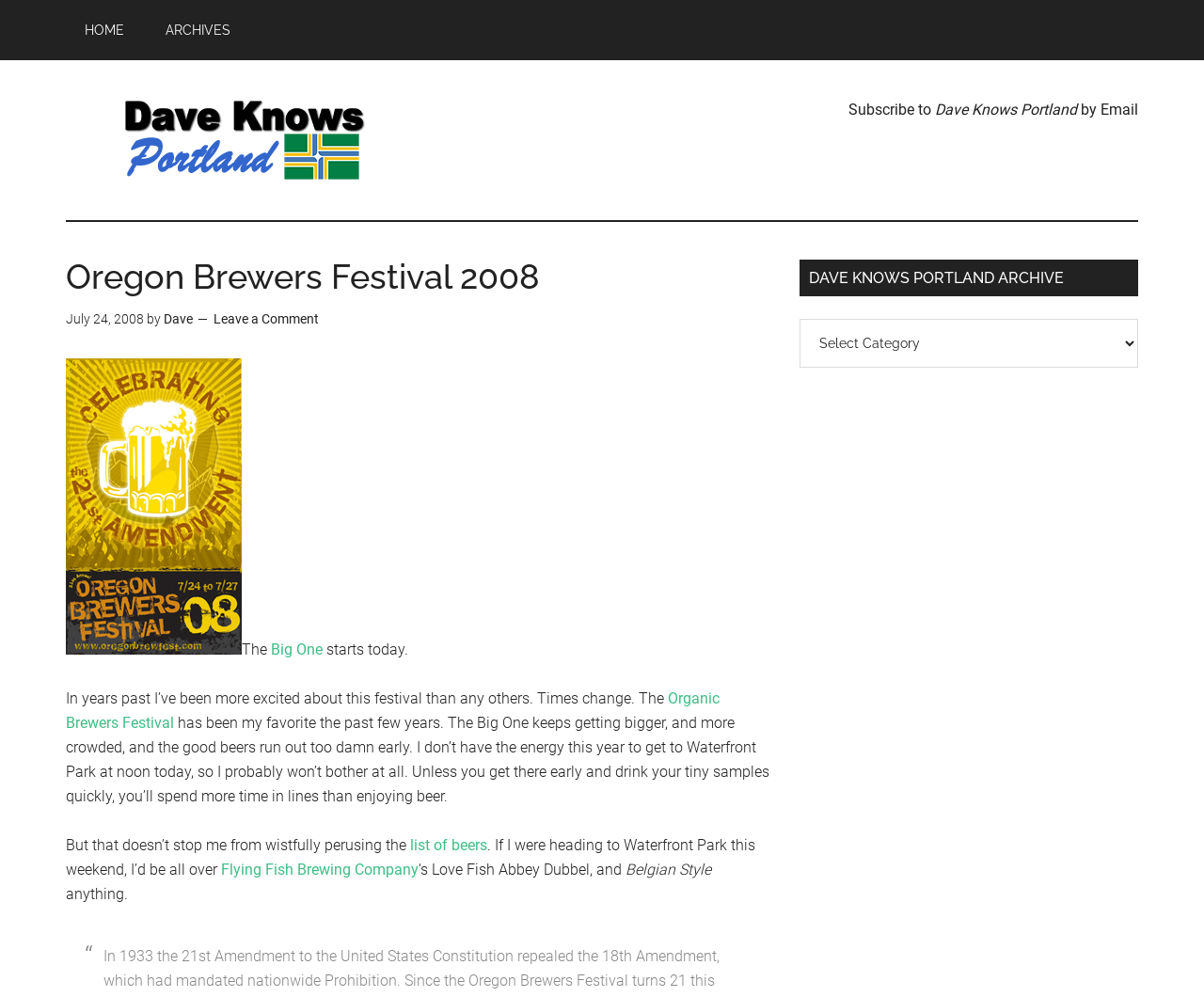Identify and extract the main heading of the webpage.

Oregon Brewers Festival 2008